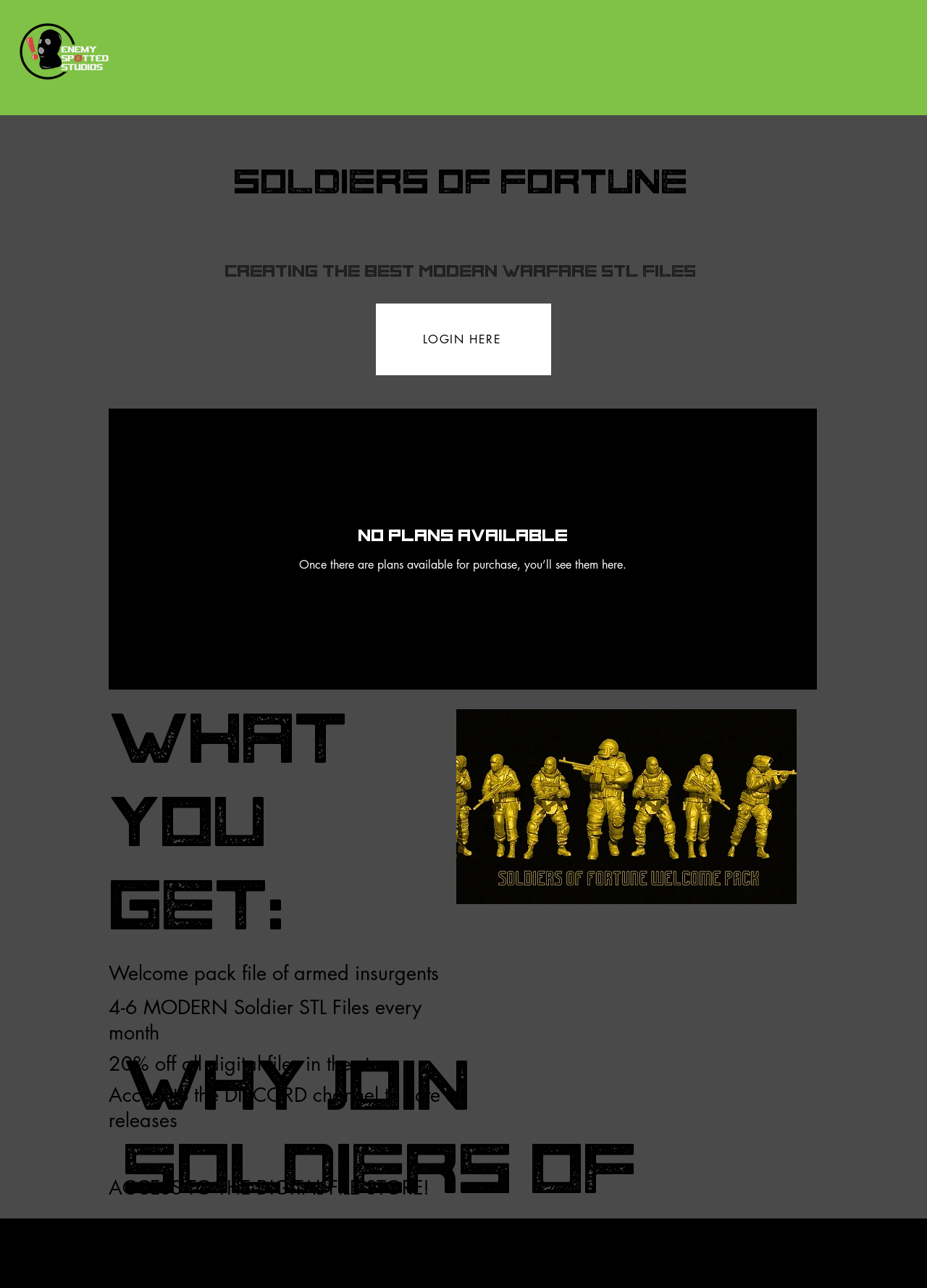Illustrate the webpage's structure and main components comprehensively.

The webpage is about "Soldiers of Fortune" from Enemy Spotted Studio, offering high-quality print-at-home modern STL files. At the top-left corner, there is a logo image of ESS.Stream.Full. Below the logo, there is a heading that reads "Soldiers of fortune Creating the best modern warfare stl files". 

To the right of the heading, there is a "LOGIN HERE" link. Below the heading, there are two lines of text: "No plans available" and "Once there are plans available for purchase, you’ll see them here." 

Further down, there is a heading "What you get:" followed by an image of a yellow background. Below the image, there are four headings that list the benefits of the service: a welcome pack file of armed insurgents, 4-6 modern soldier STL files every month, 20% off all digital files in the store, access to the DISCORD channel to vote on releases, and access to the digital file store. These headings are positioned in a vertical column, taking up the majority of the page's content area.